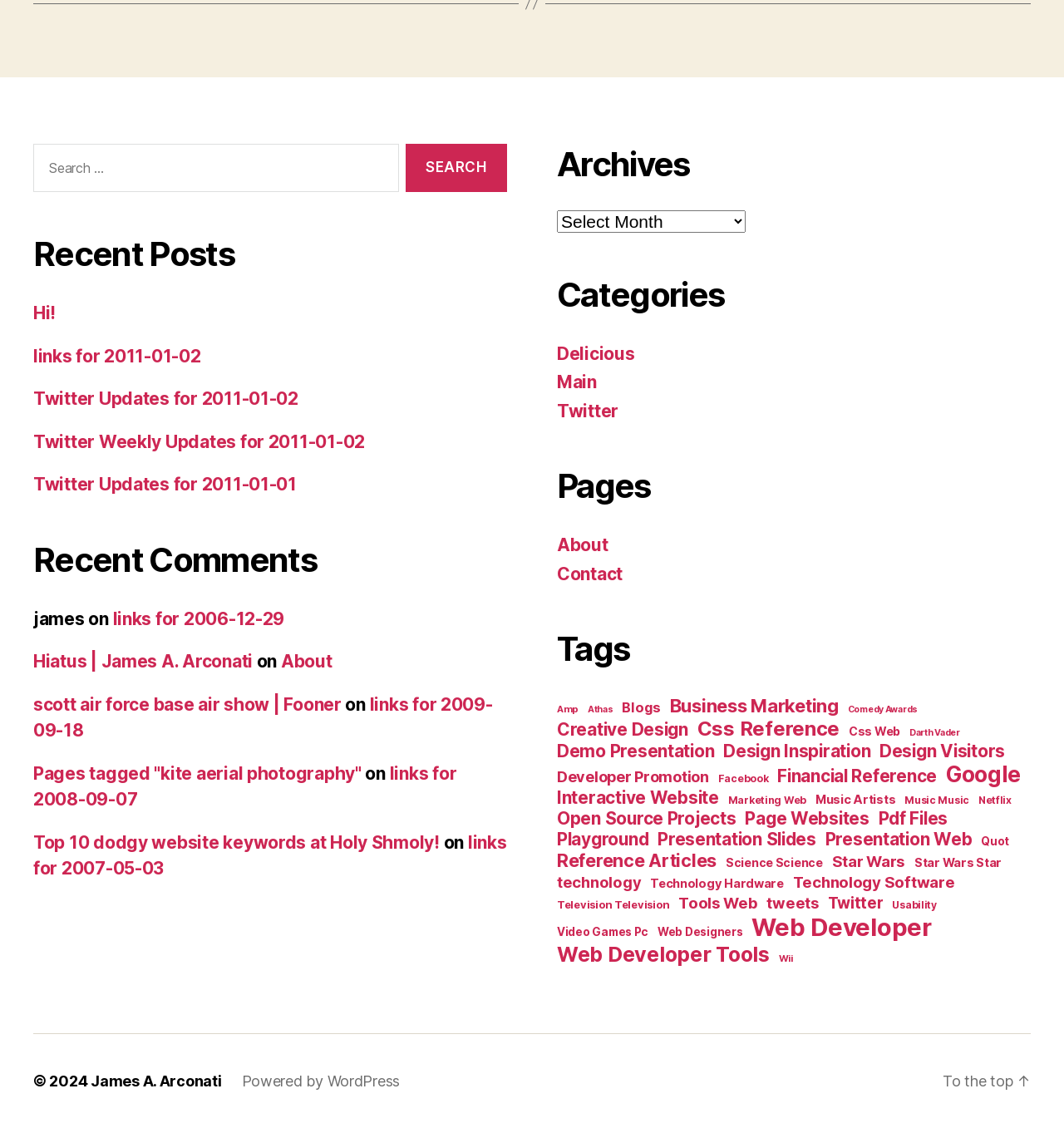Determine the bounding box for the UI element described here: "Interactive Website".

[0.523, 0.698, 0.676, 0.716]